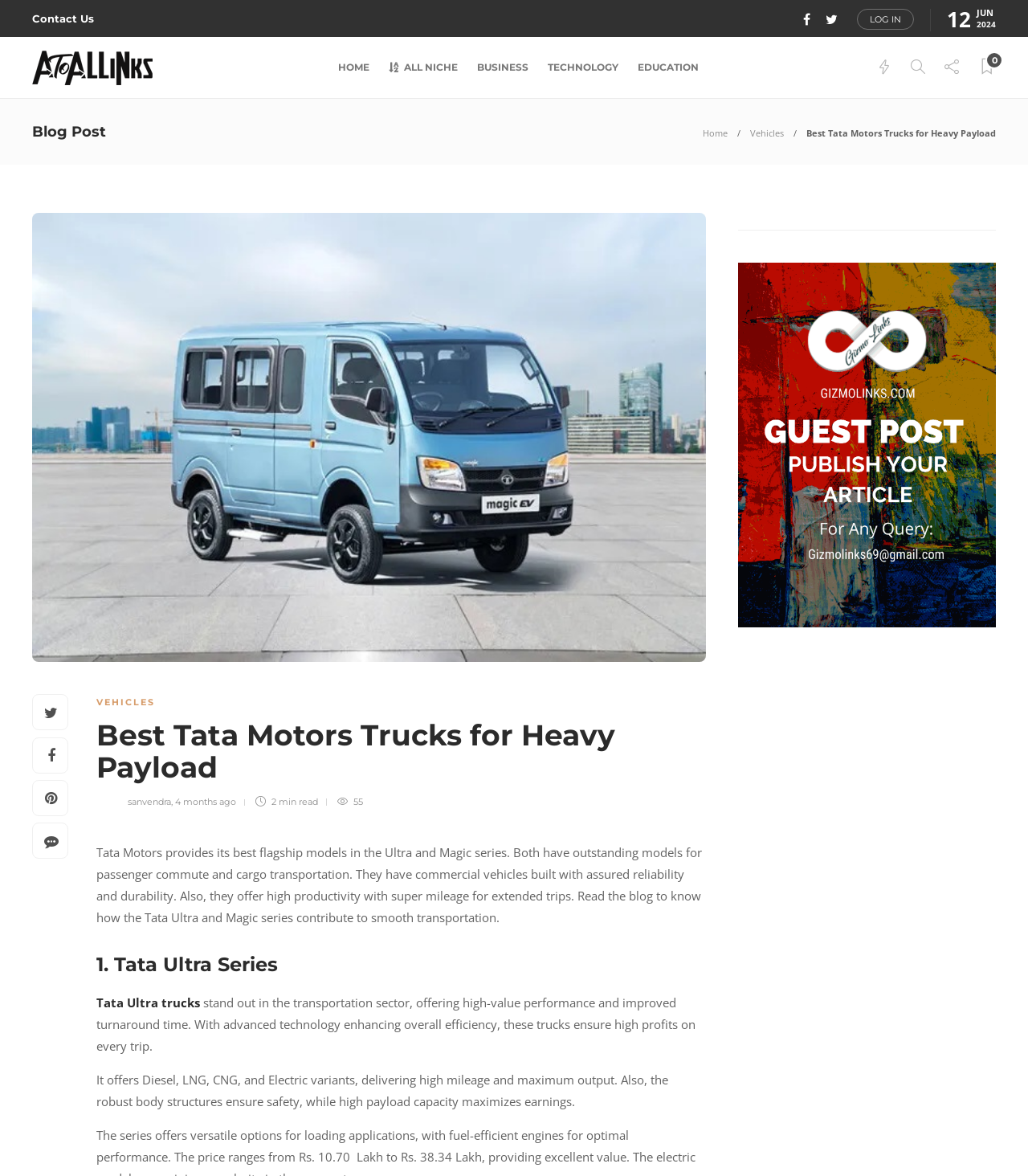Find the bounding box coordinates of the area that needs to be clicked in order to achieve the following instruction: "Visit the HOME page". The coordinates should be specified as four float numbers between 0 and 1, i.e., [left, top, right, bottom].

[0.329, 0.031, 0.36, 0.083]